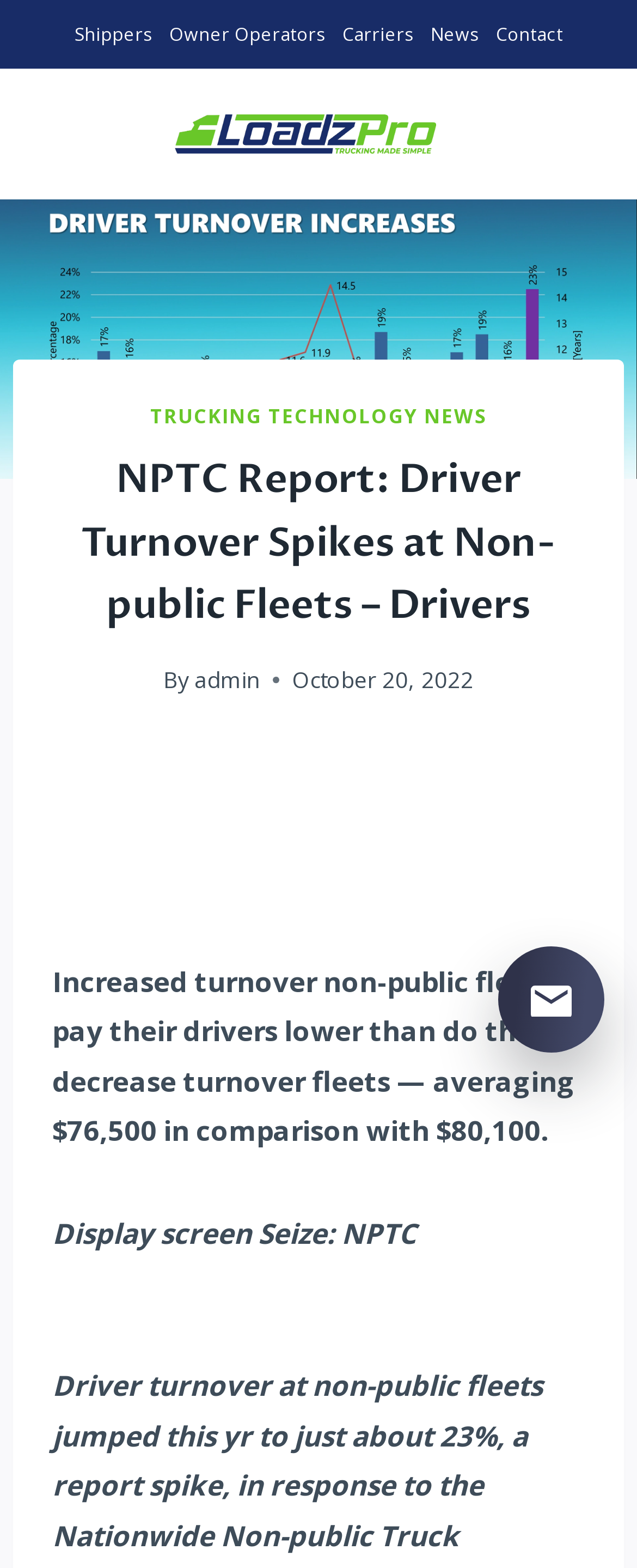Find and indicate the bounding box coordinates of the region you should select to follow the given instruction: "Visit LoadzPro homepage".

[0.273, 0.073, 0.727, 0.098]